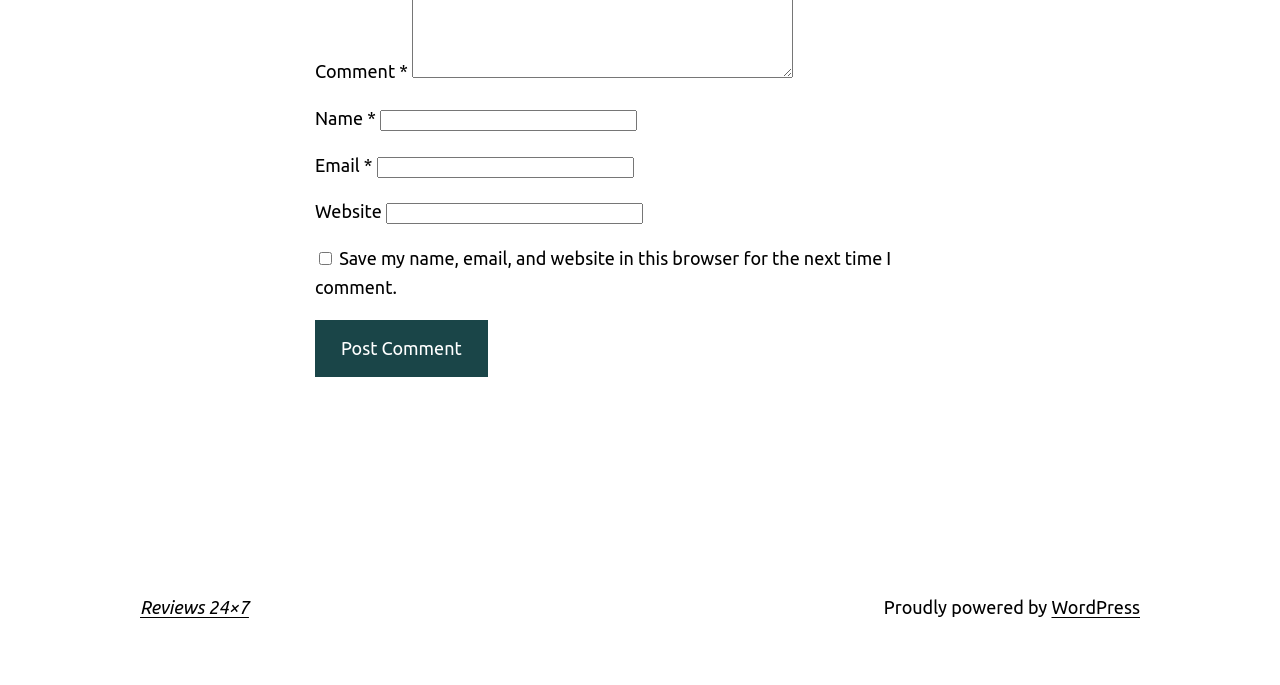From the screenshot, find the bounding box of the UI element matching this description: "parent_node: Website name="url"". Supply the bounding box coordinates in the form [left, top, right, bottom], each a float between 0 and 1.

[0.301, 0.297, 0.502, 0.327]